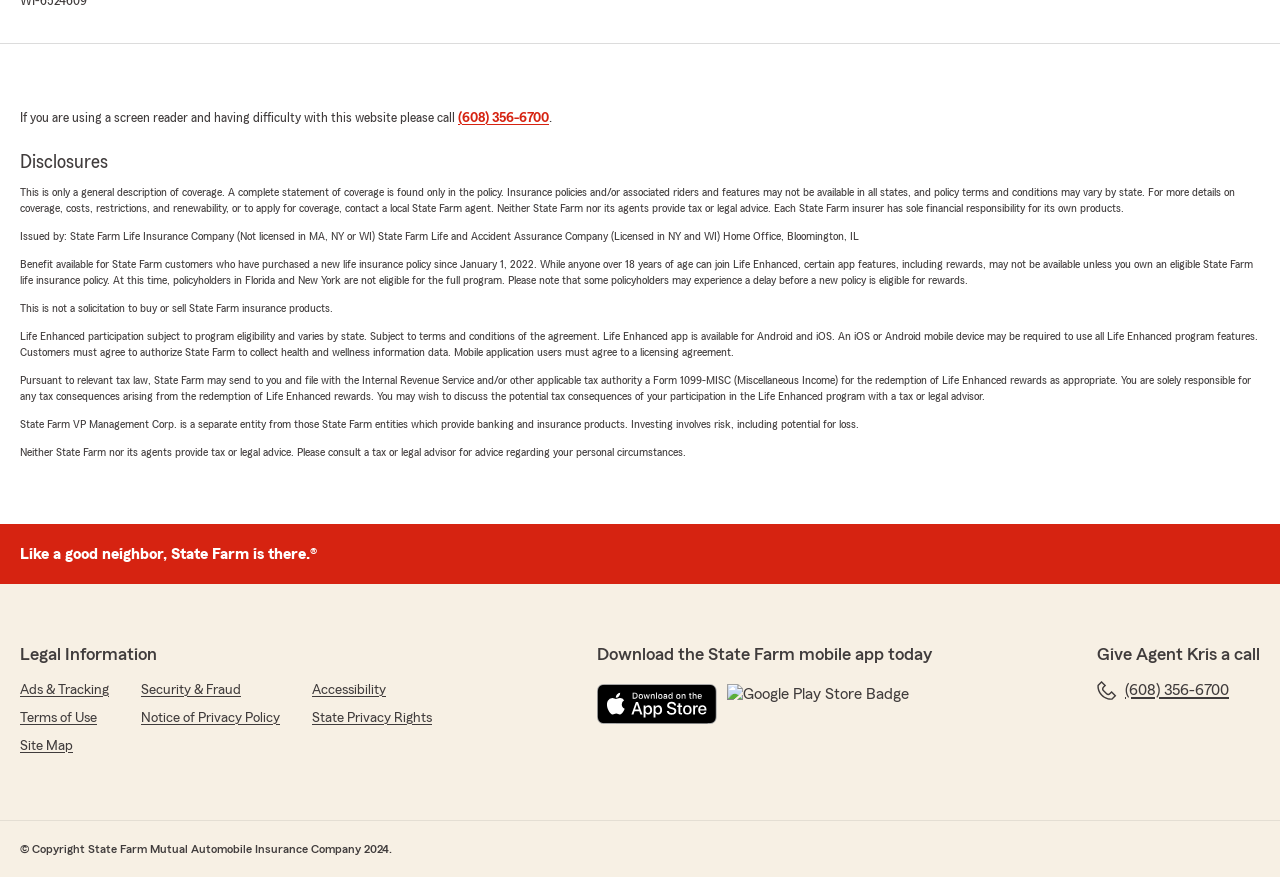What is the phone number to call for screen reader help?
Respond to the question with a well-detailed and thorough answer.

I found the phone number by looking at the link element with the description 'screenReaderHelp' which is '(608) 356-6700'.